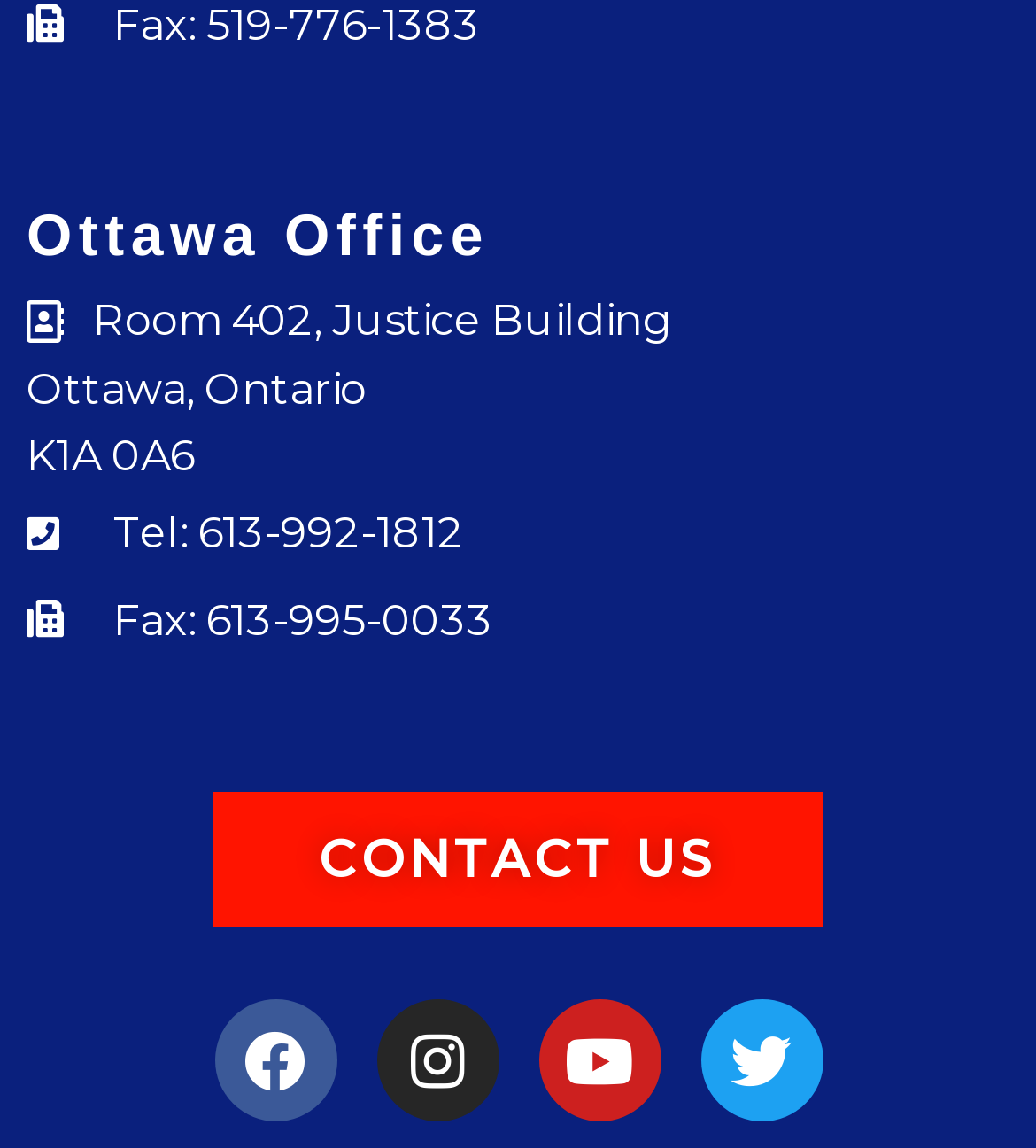Determine the bounding box for the UI element that matches this description: "Tel: 613-992-1812".

[0.026, 0.435, 0.974, 0.495]